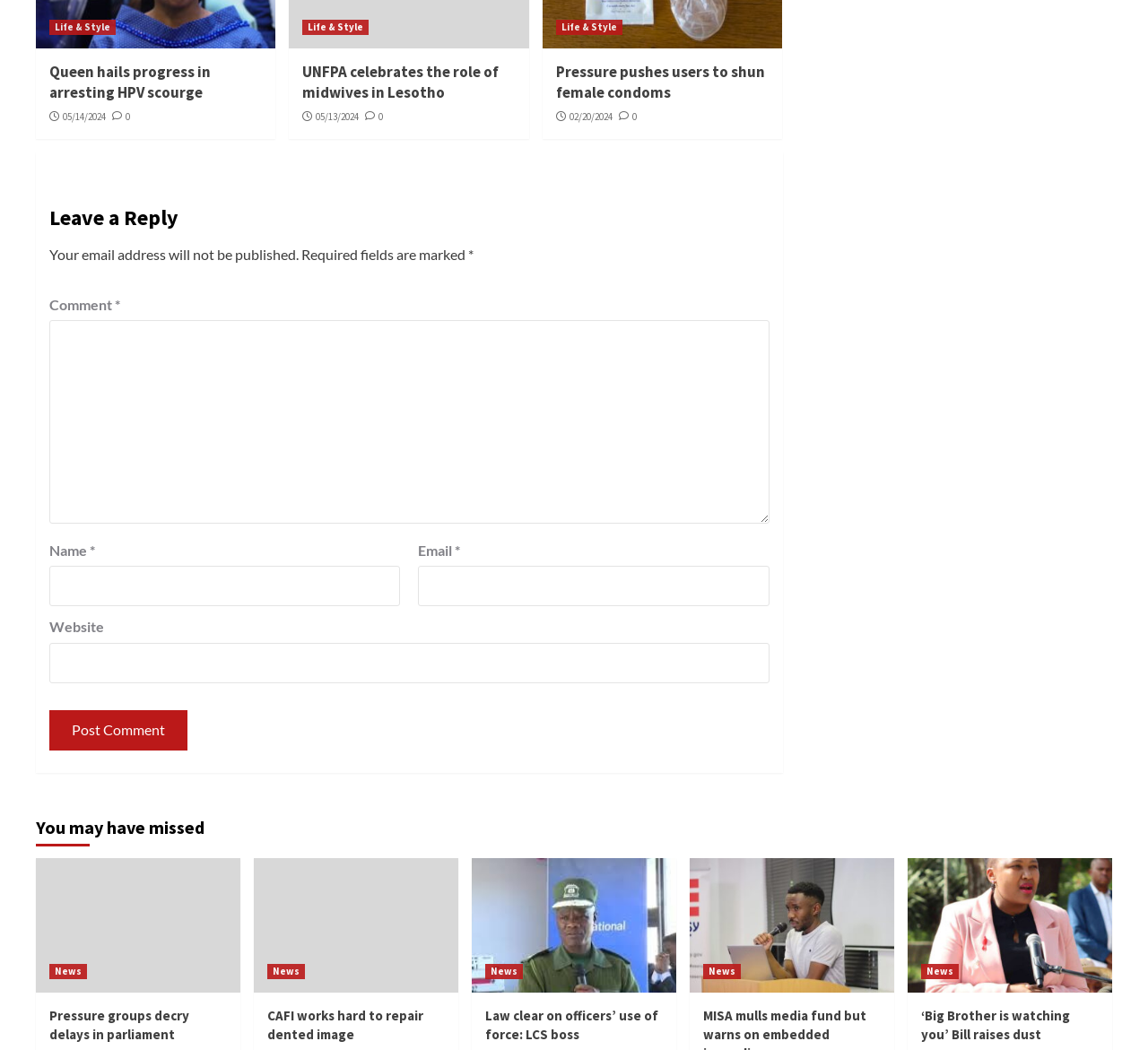What is the purpose of the button at the bottom of the reply section?
Could you give a comprehensive explanation in response to this question?

The button at the bottom of the reply section has the text 'Post Comment' and is used to submit the reply after filling in the required fields.